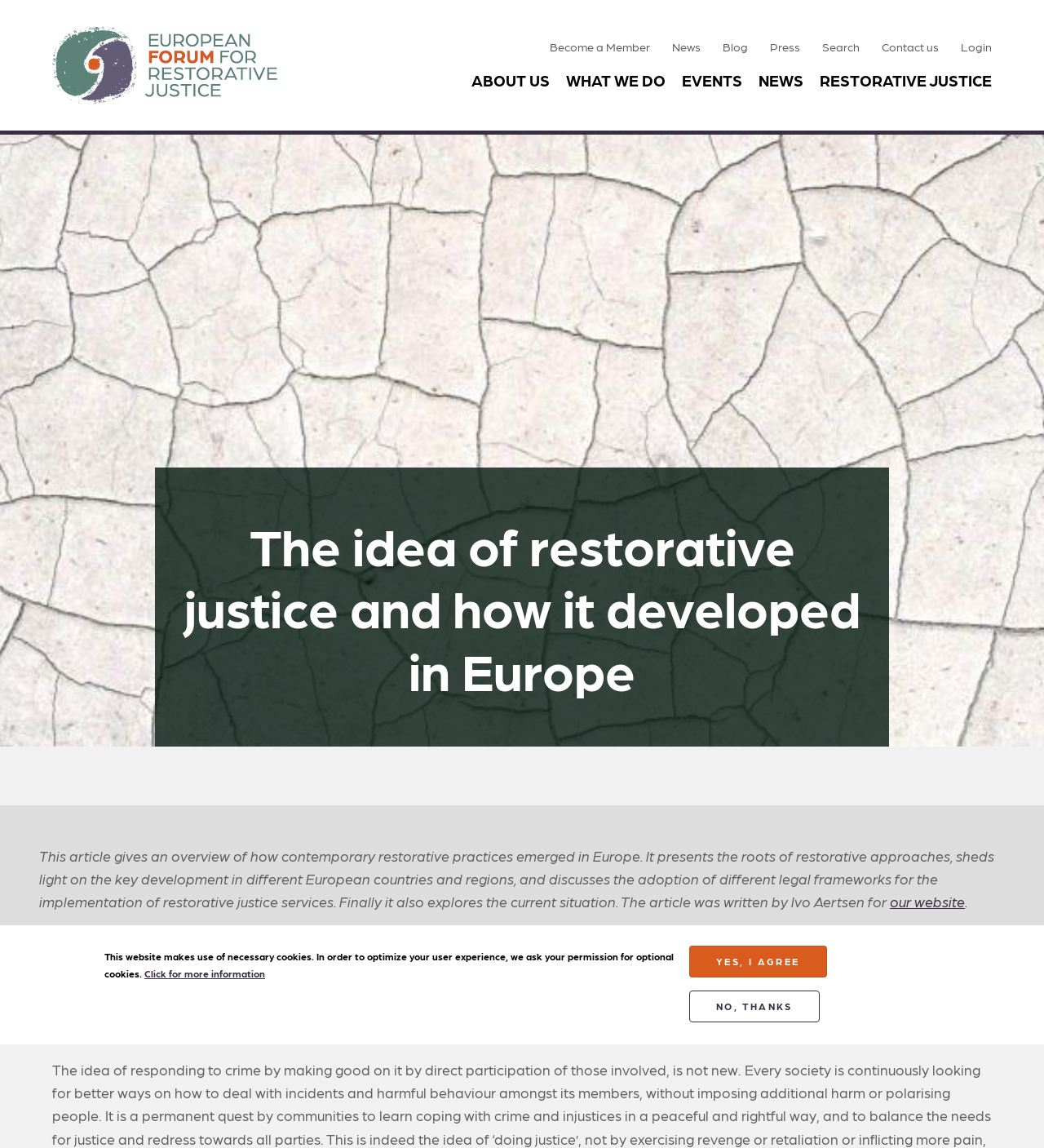Please identify the bounding box coordinates of where to click in order to follow the instruction: "get in touch".

None